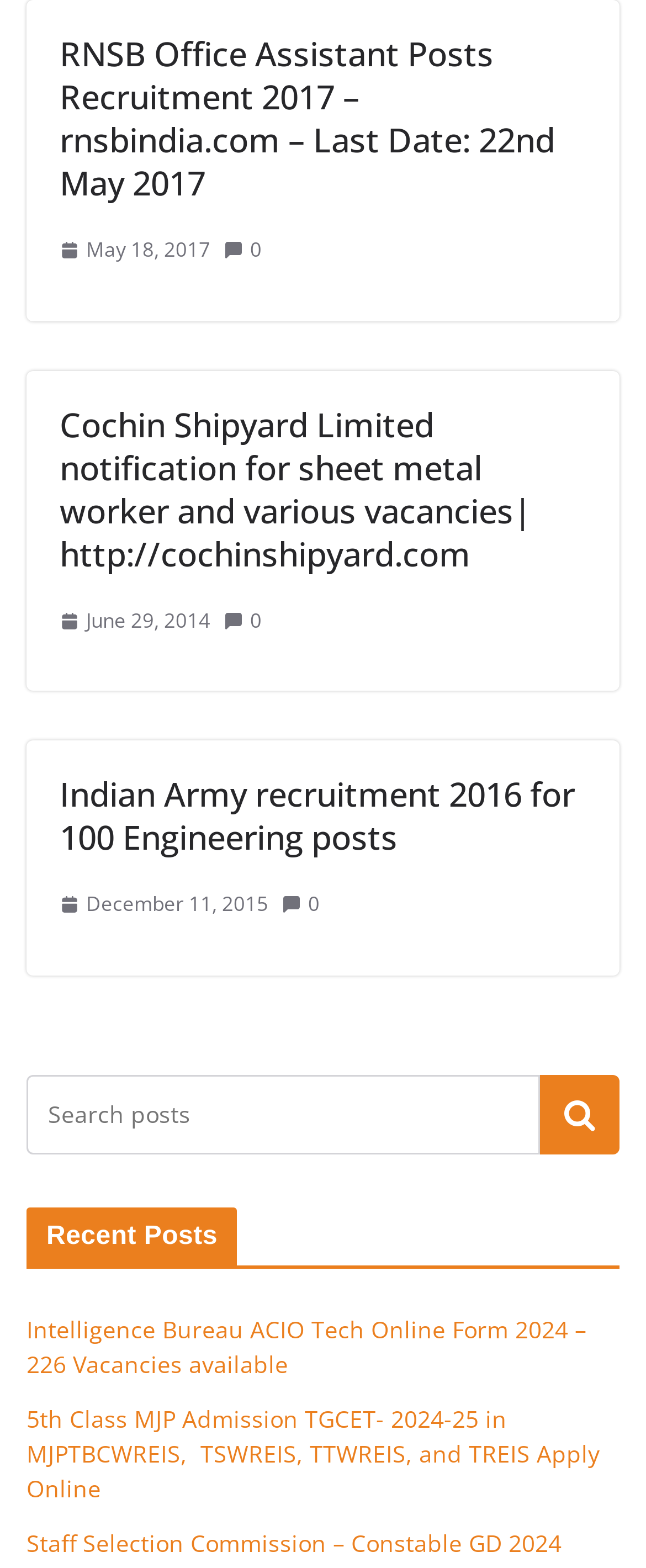Give the bounding box coordinates for the element described by: "parent_node: Search name="s" placeholder="Search posts"".

[0.041, 0.685, 0.836, 0.737]